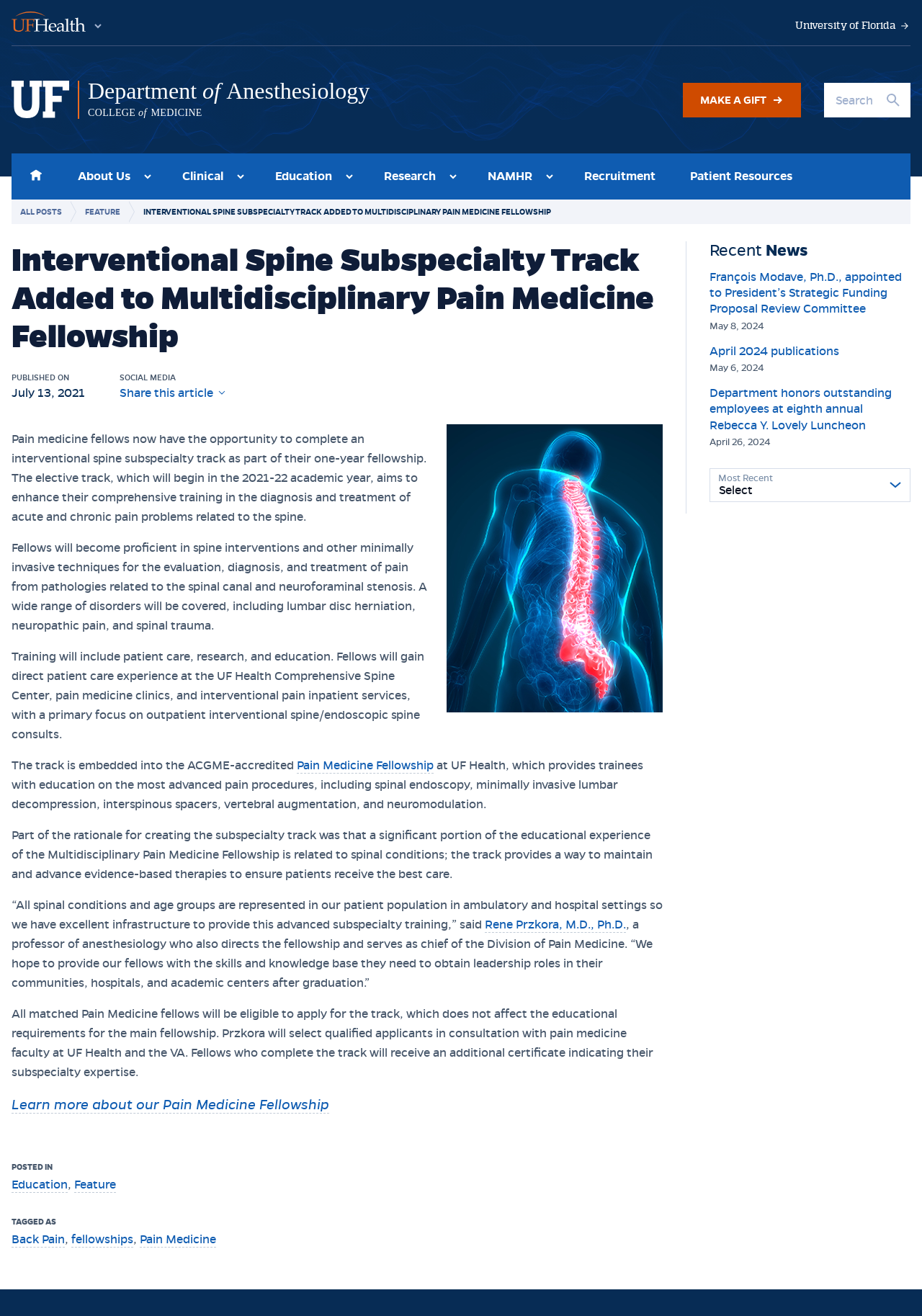Determine the bounding box coordinates for the HTML element described here: "Share this article".

[0.13, 0.293, 0.247, 0.304]